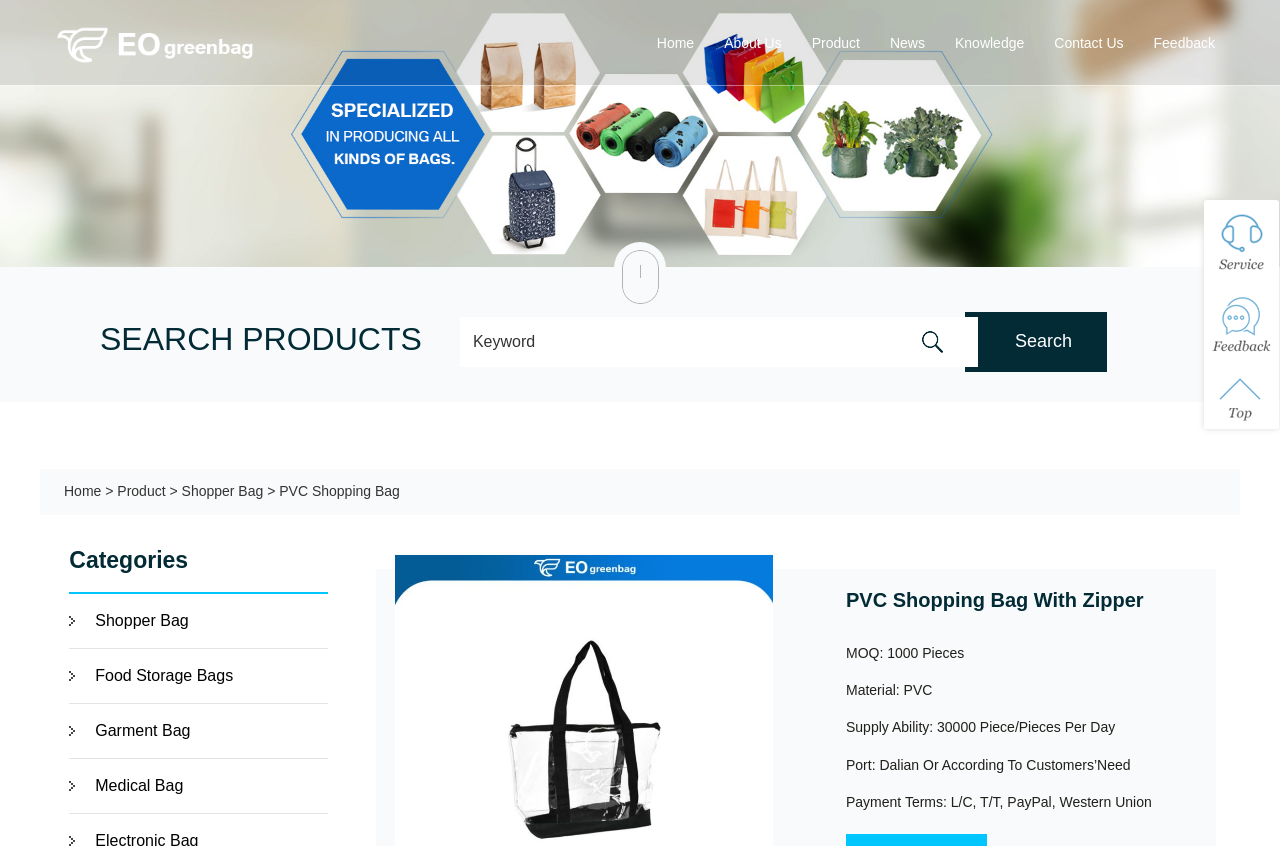Provide the bounding box coordinates of the HTML element described by the text: "Search". The coordinates should be in the format [left, top, right, bottom] with values between 0 and 1.

[0.754, 0.368, 0.865, 0.439]